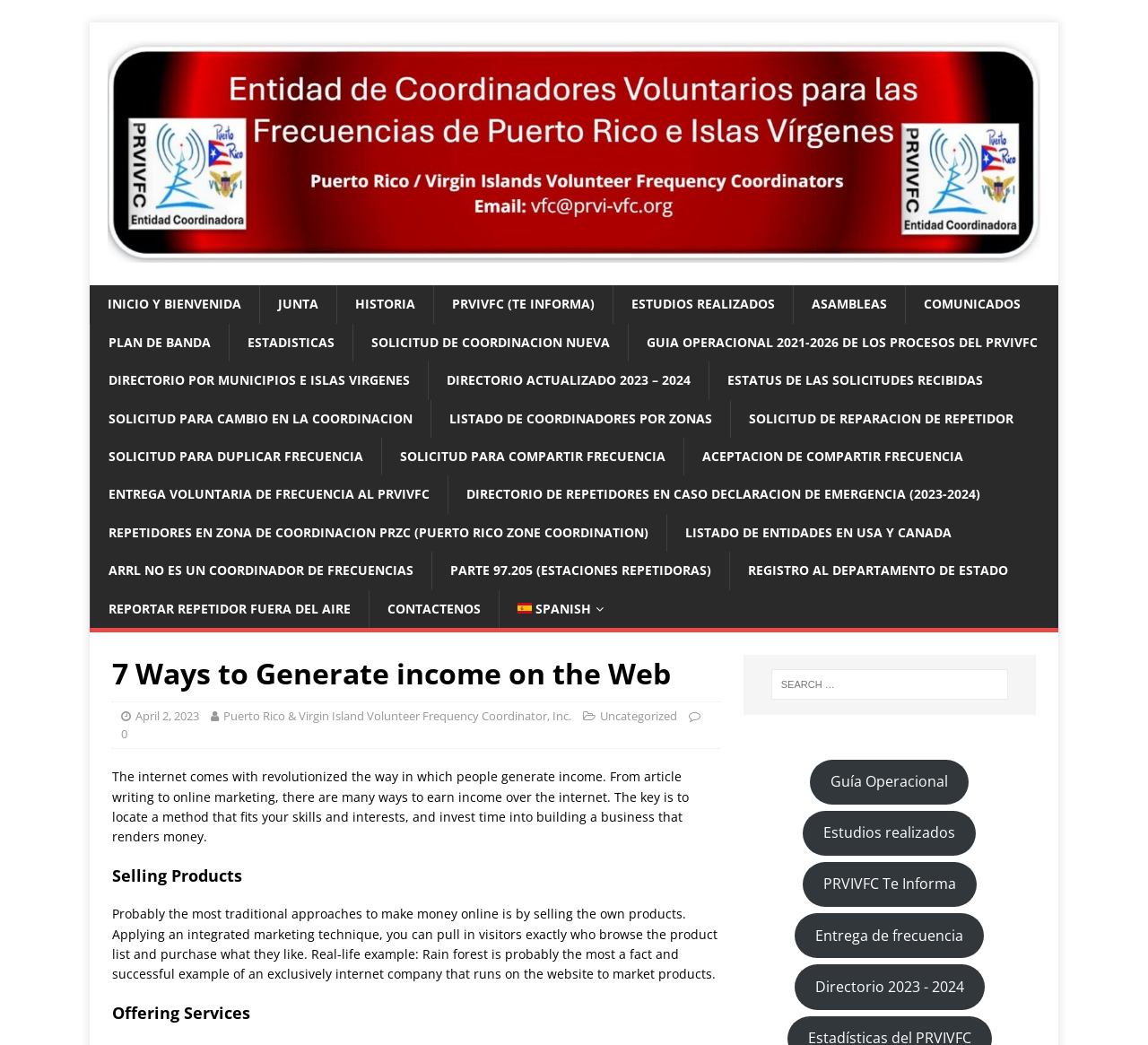Extract the primary header of the webpage and generate its text.

7 Ways to Generate income on the Web